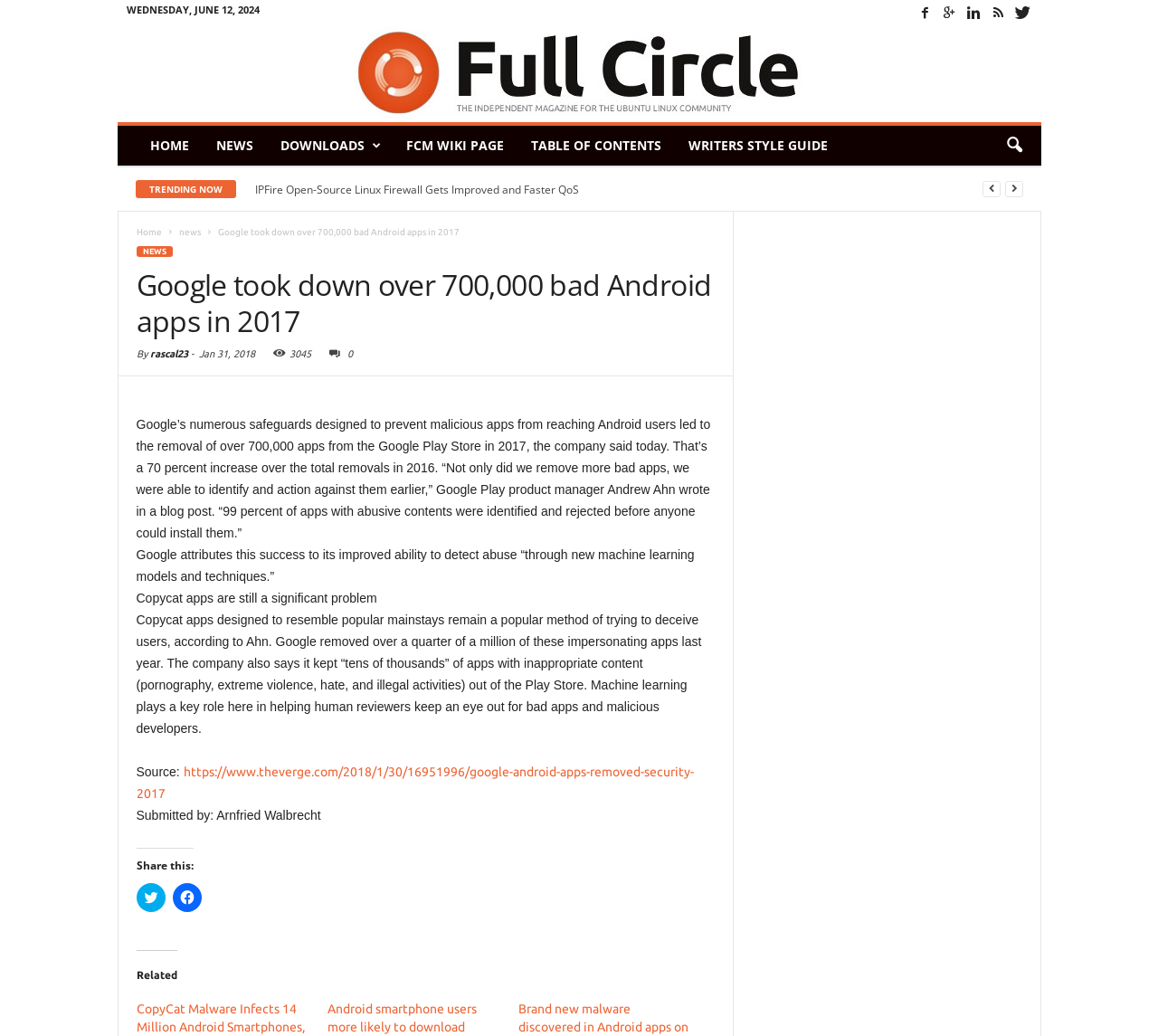Answer the following inquiry with a single word or phrase:
How many bad Android apps were removed from the Google Play Store in 2017?

over 700,000